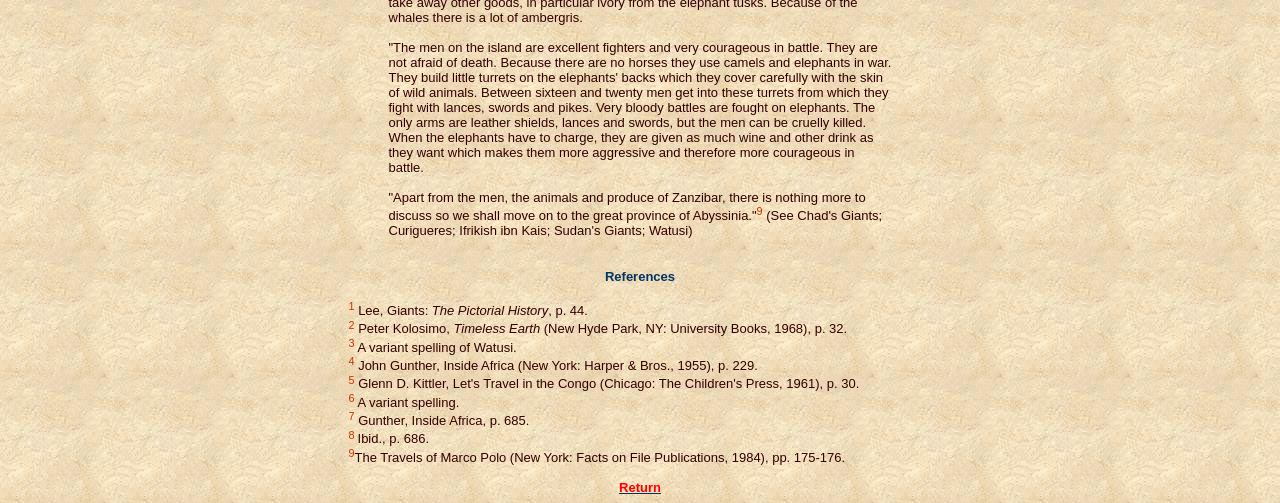Respond to the following question with a brief word or phrase:
What is the topic of the text?

Warfare in Zanzibar